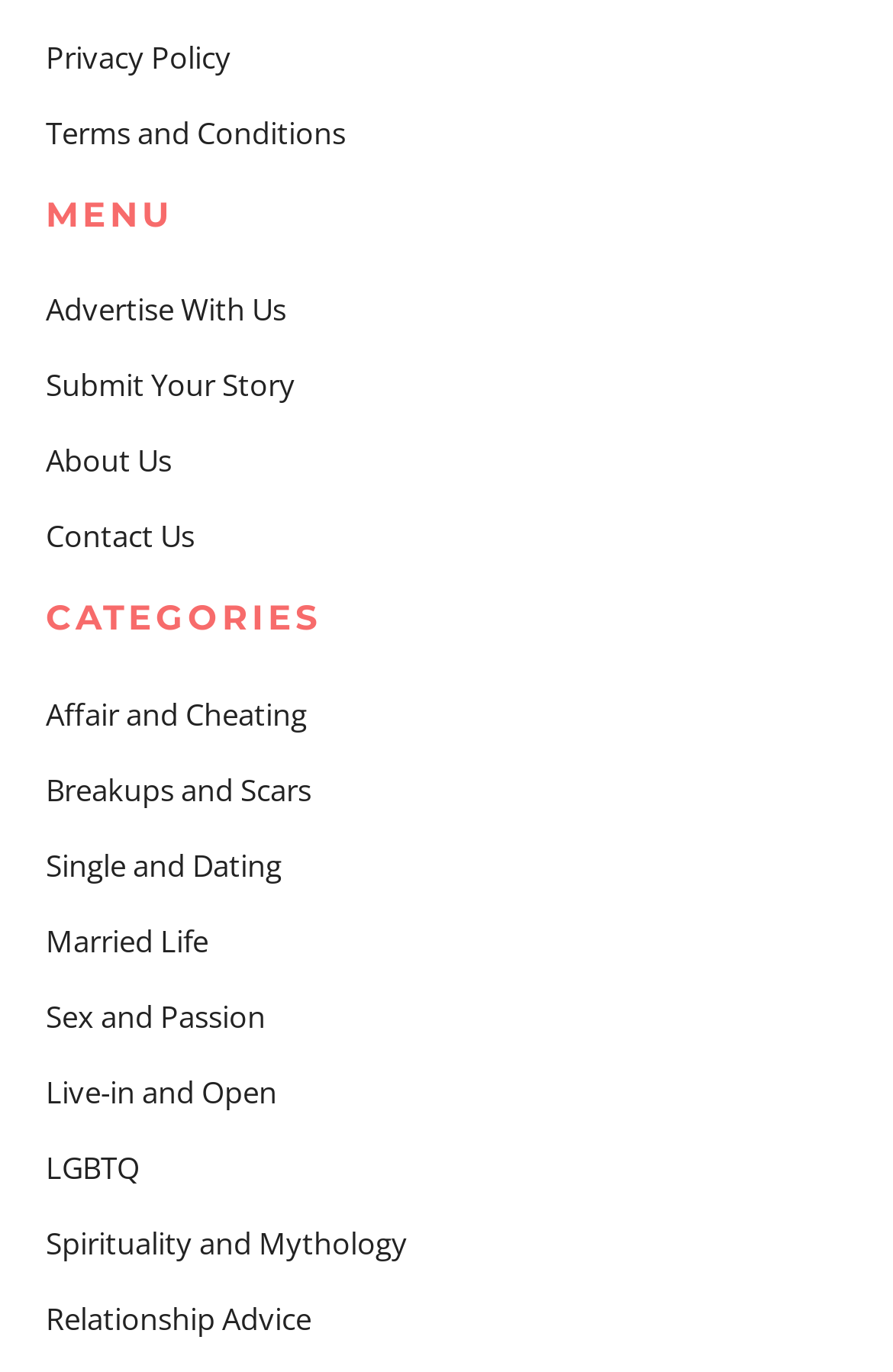Locate the bounding box coordinates of the element you need to click to accomplish the task described by this instruction: "Read about affair and cheating".

[0.051, 0.505, 0.344, 0.535]